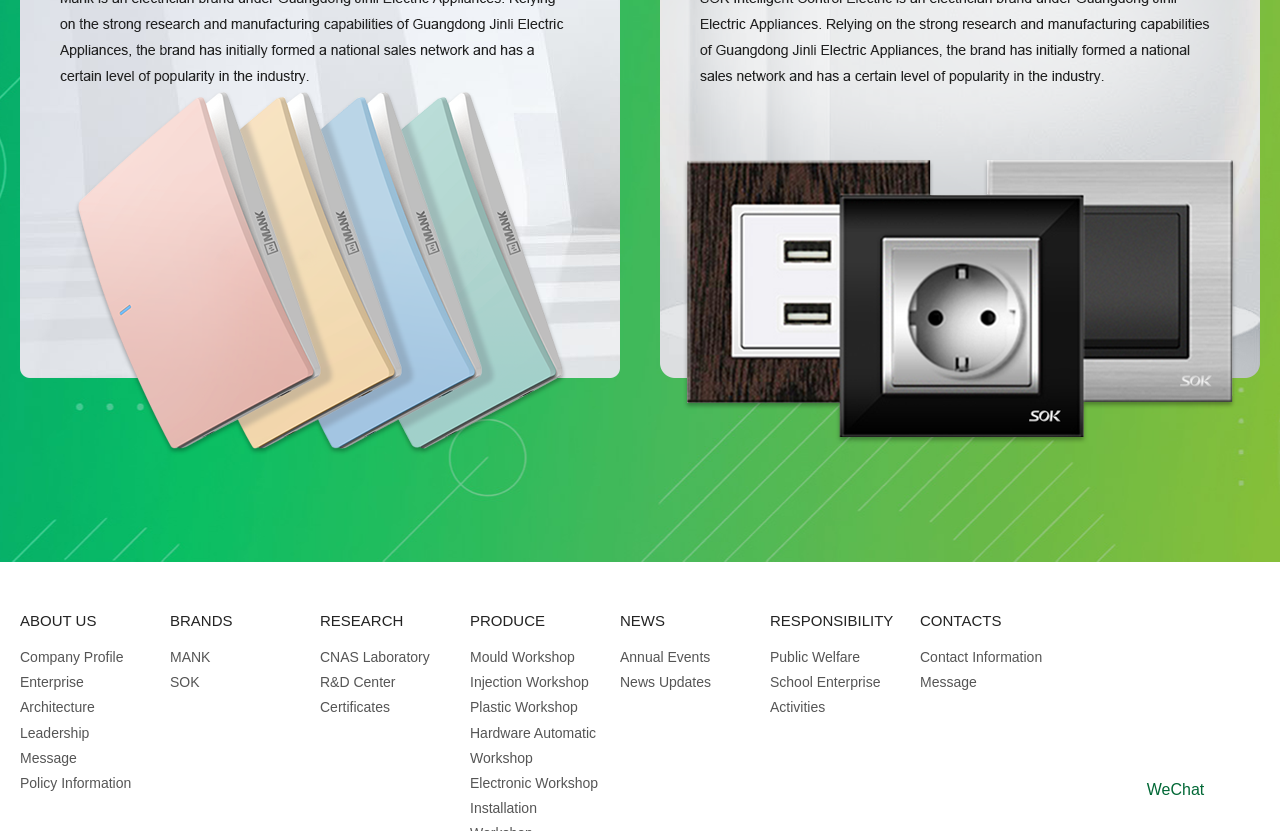What is the first subcategory under ABOUT US?
Answer the question in as much detail as possible.

Under the ABOUT US category, I can see several subcategories. The first one is Company Profile, which is a link on the webpage.